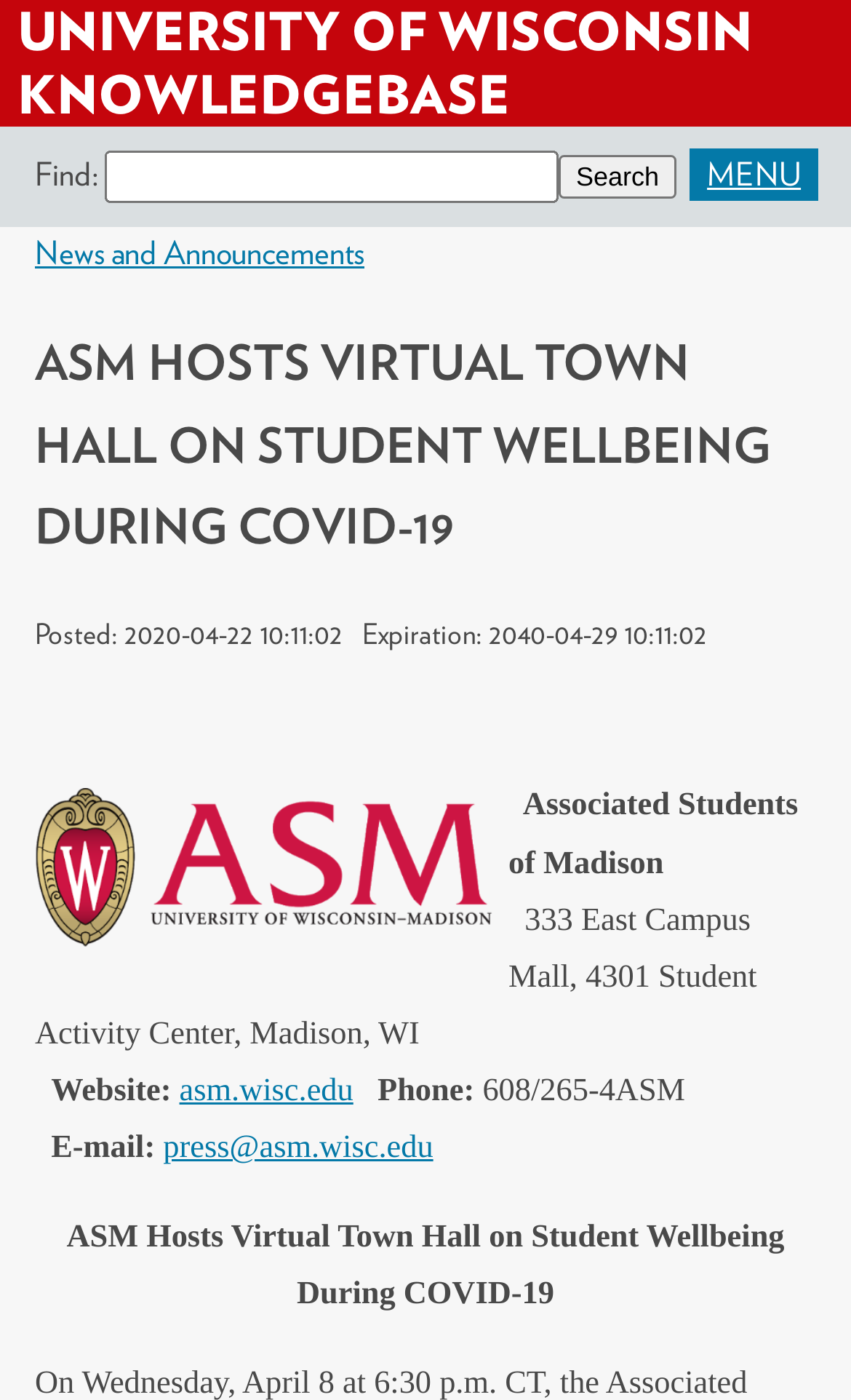Identify the main title of the webpage and generate its text content.

UNIVERSITY OF WISCONSIN KNOWLEDGEBASE